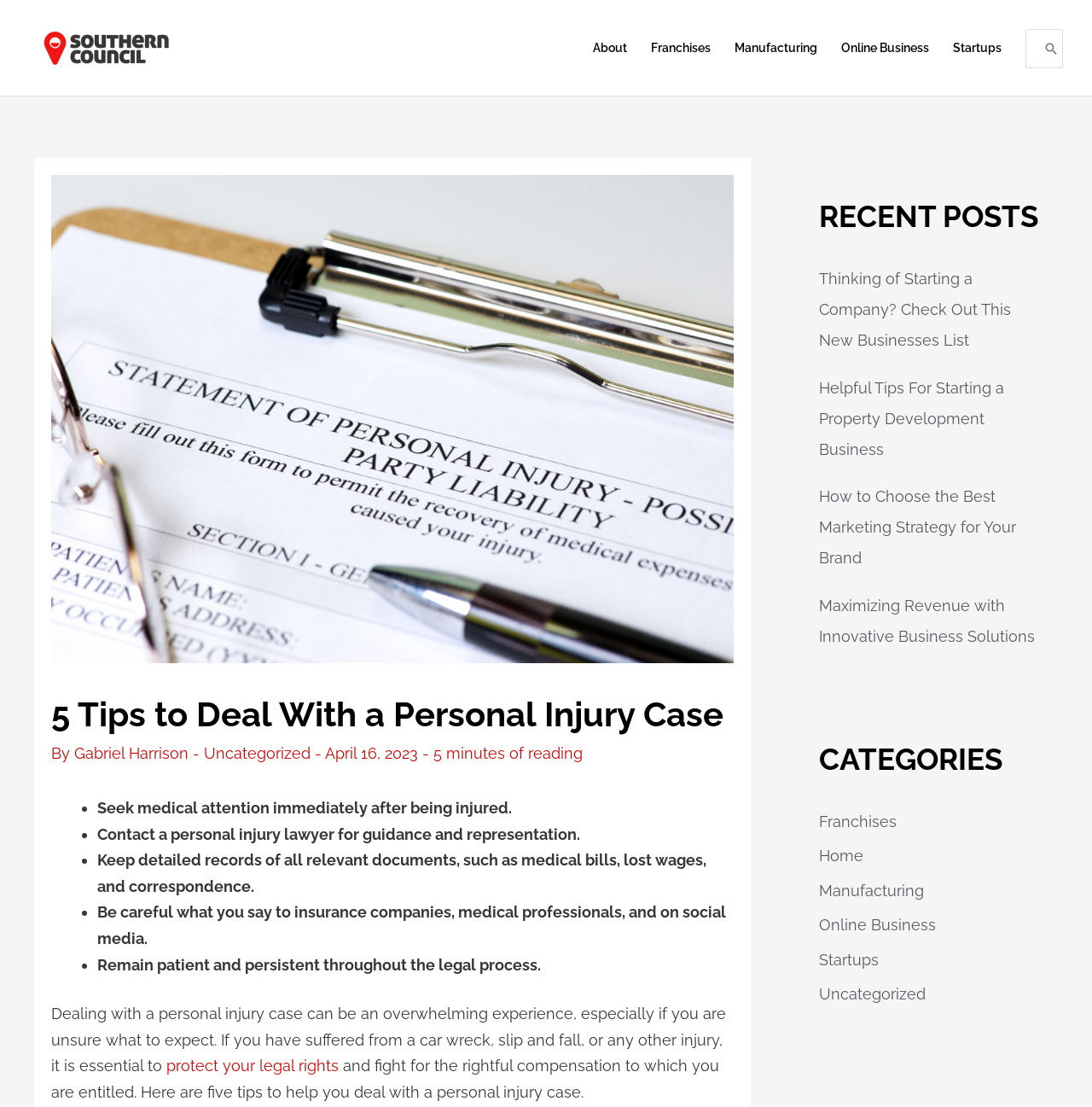Identify the headline of the webpage and generate its text content.

5 Tips to Deal With a Personal Injury Case